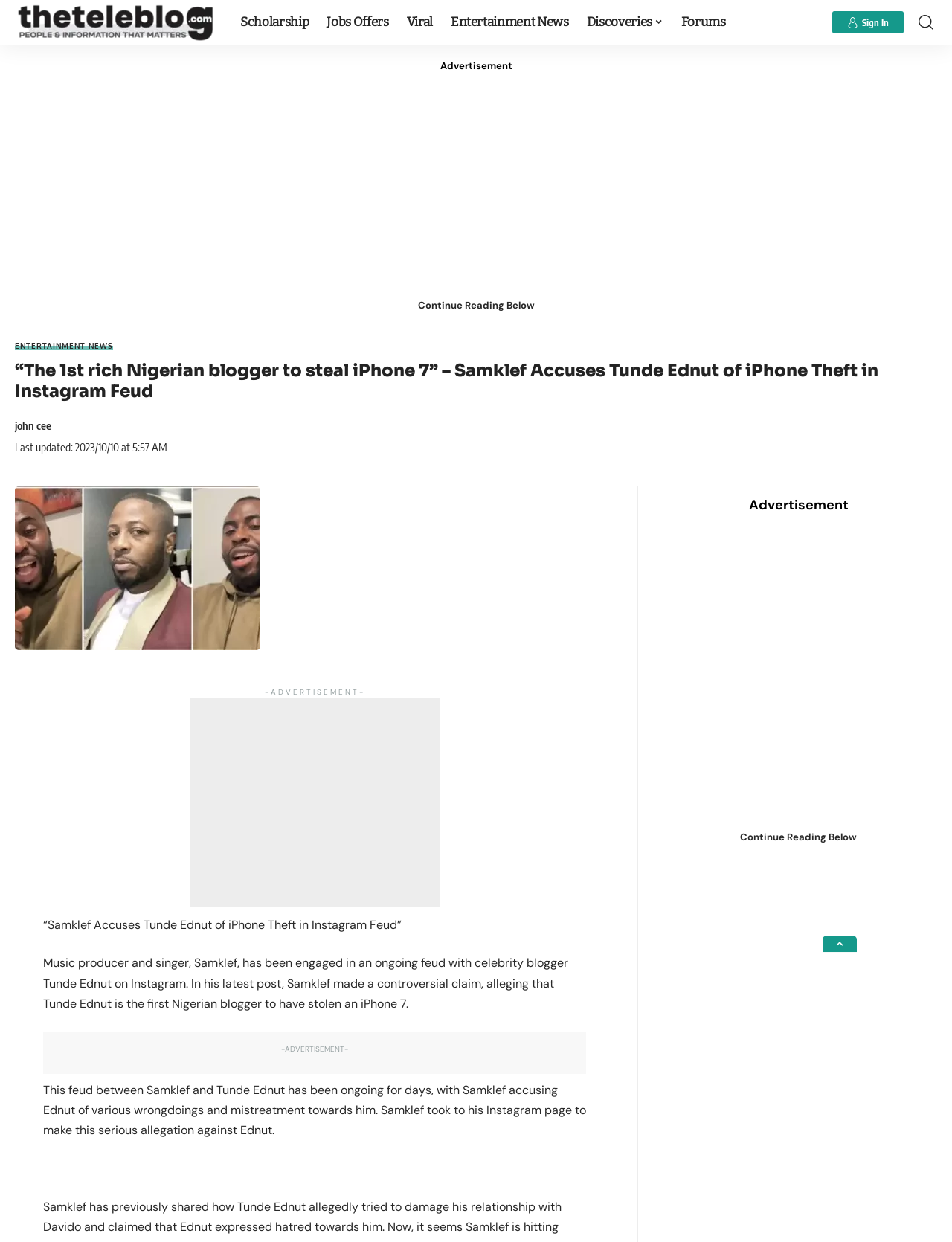Identify the webpage's primary heading and generate its text.

“The 1st rich Nigerian blogger to steal iPhone 7” – Samklef Accuses Tunde Ednut of iPhone Theft in Instagram Feud